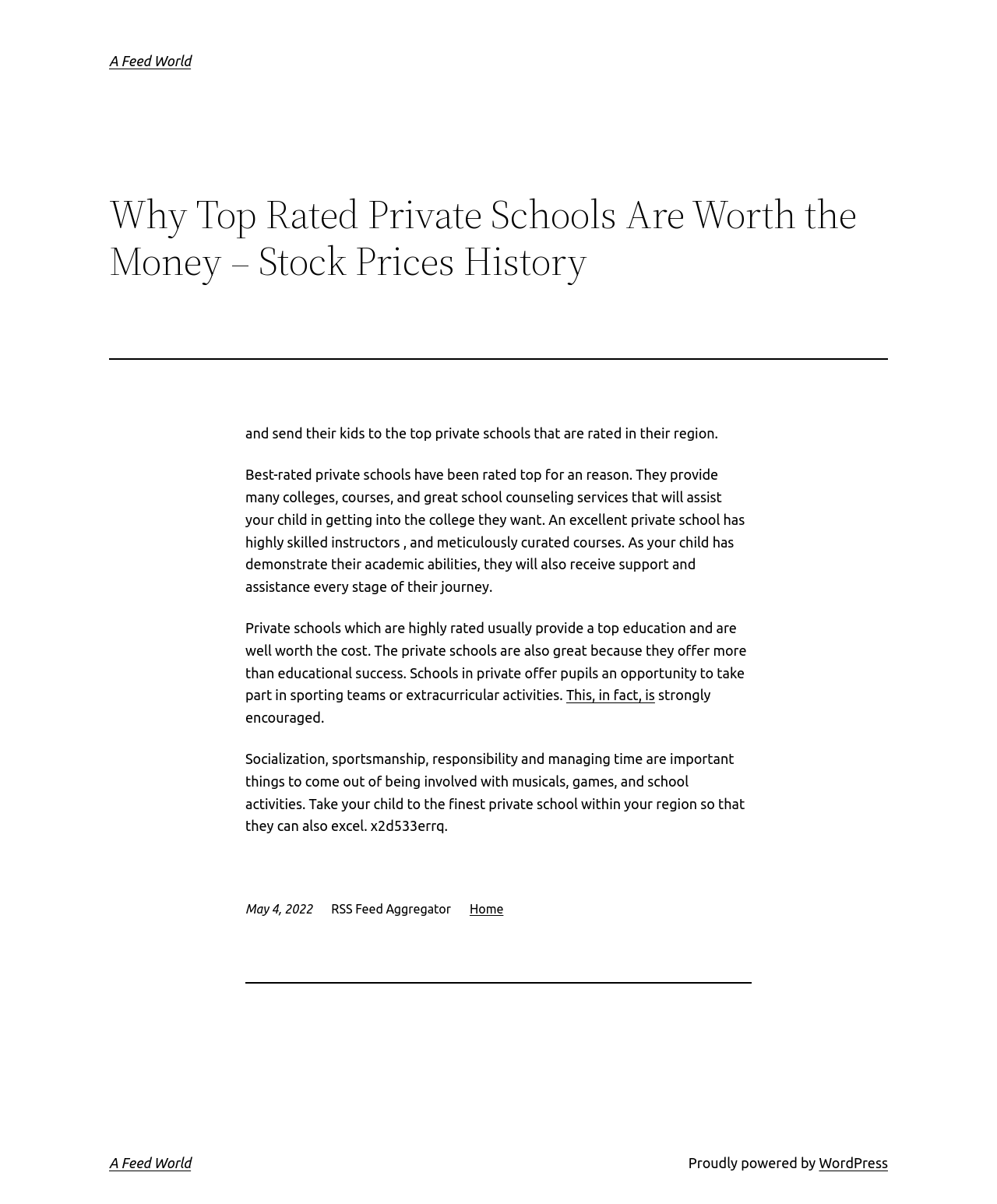What do private schools offer besides education?
Answer the question with just one word or phrase using the image.

Sports and activities